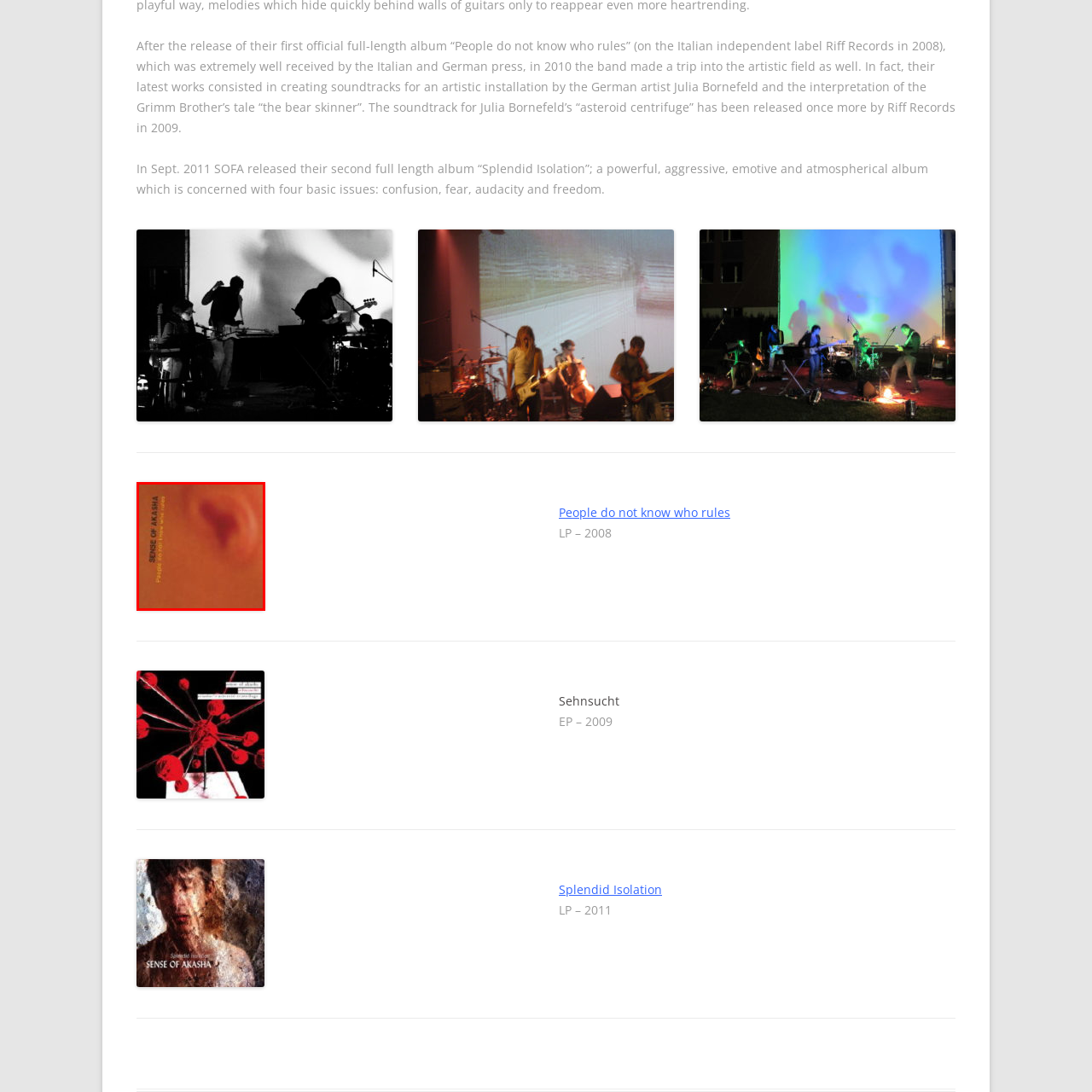Inspect the section within the red border, What is the name of the record label that released the album? Provide a one-word or one-phrase answer.

Riff Records